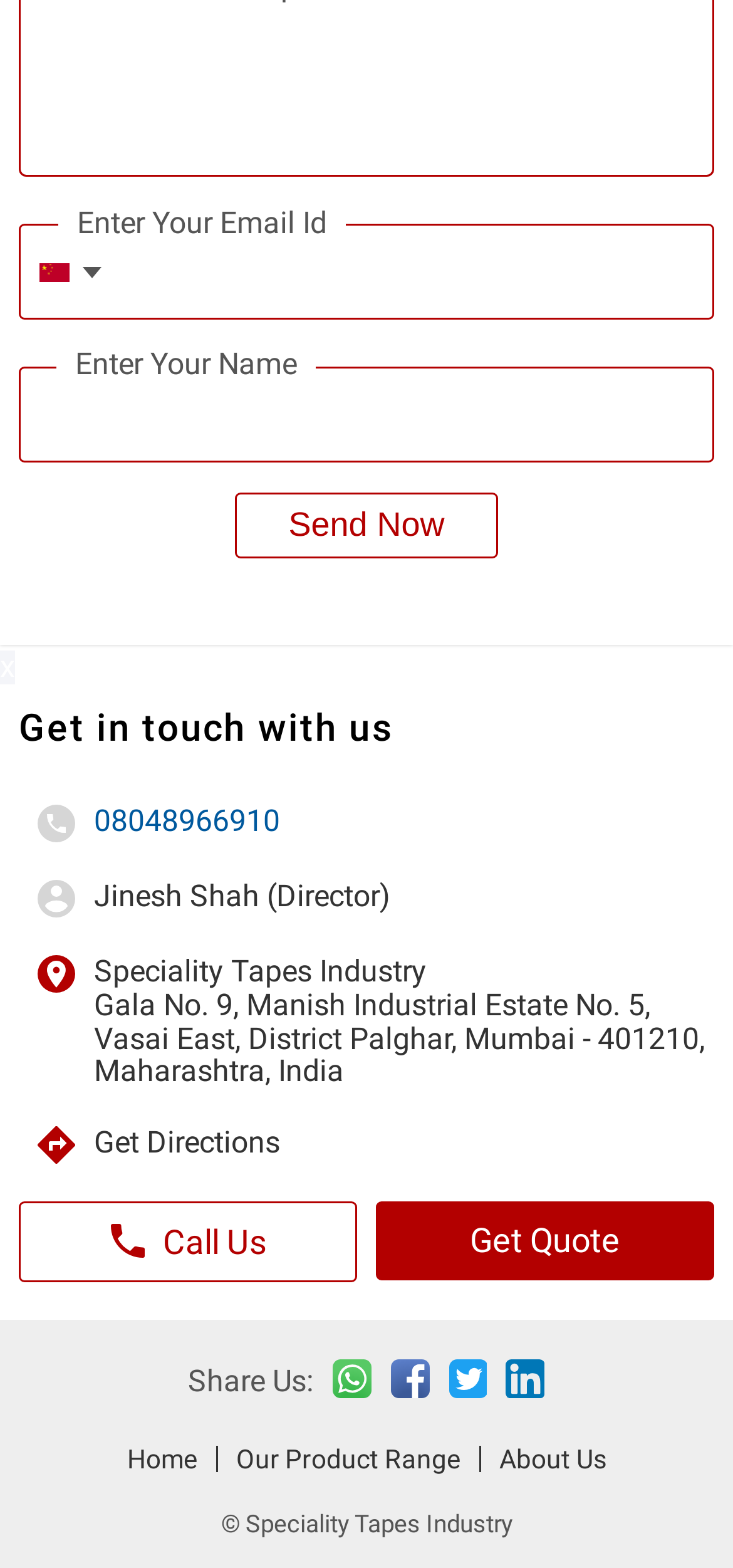What is the company's phone number?
Provide a detailed and well-explained answer to the question.

I found the company's phone number by looking at the heading 'Get in touch with us' section, where it is mentioned as '08048966910'.